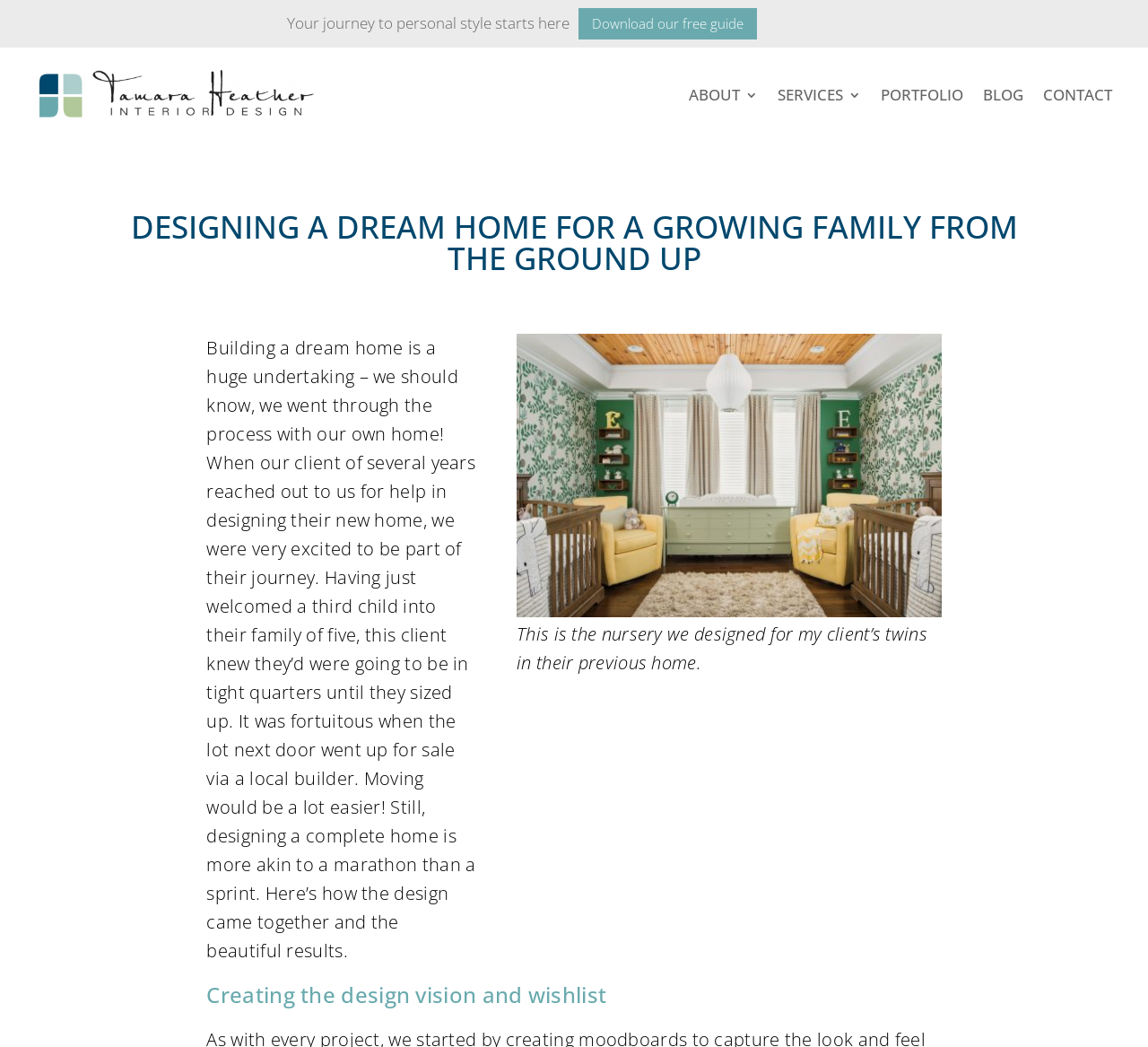What is the purpose of the design?
Please provide a detailed and comprehensive answer to the question.

The text states that the client needed space and the designer helped them design their 'dream home on the lot next door', which implies that the purpose of the design is to create a dream home.